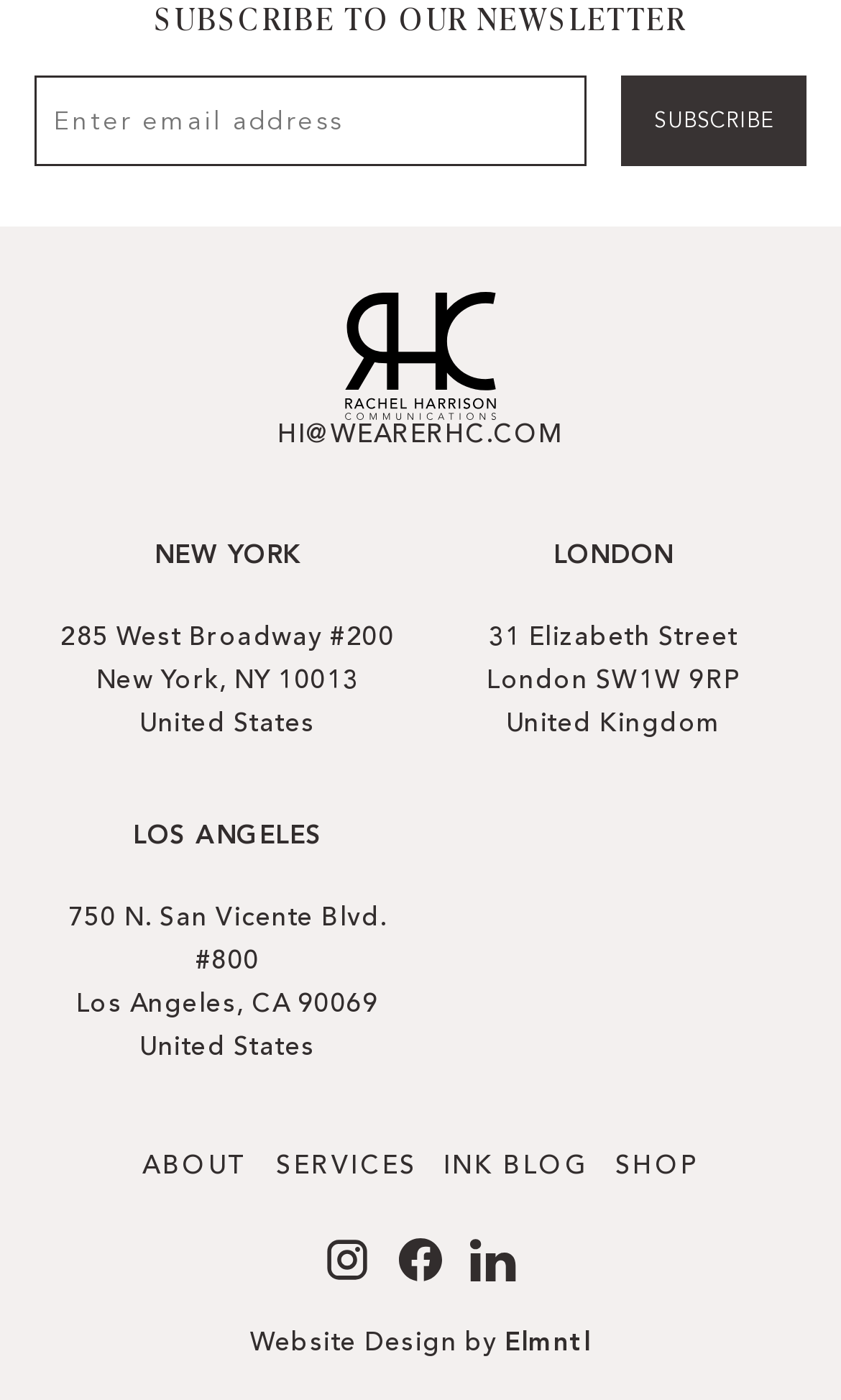Please identify the bounding box coordinates of the element's region that needs to be clicked to fulfill the following instruction: "Visit the Instagram page". The bounding box coordinates should consist of four float numbers between 0 and 1, i.e., [left, top, right, bottom].

[0.385, 0.885, 0.441, 0.915]